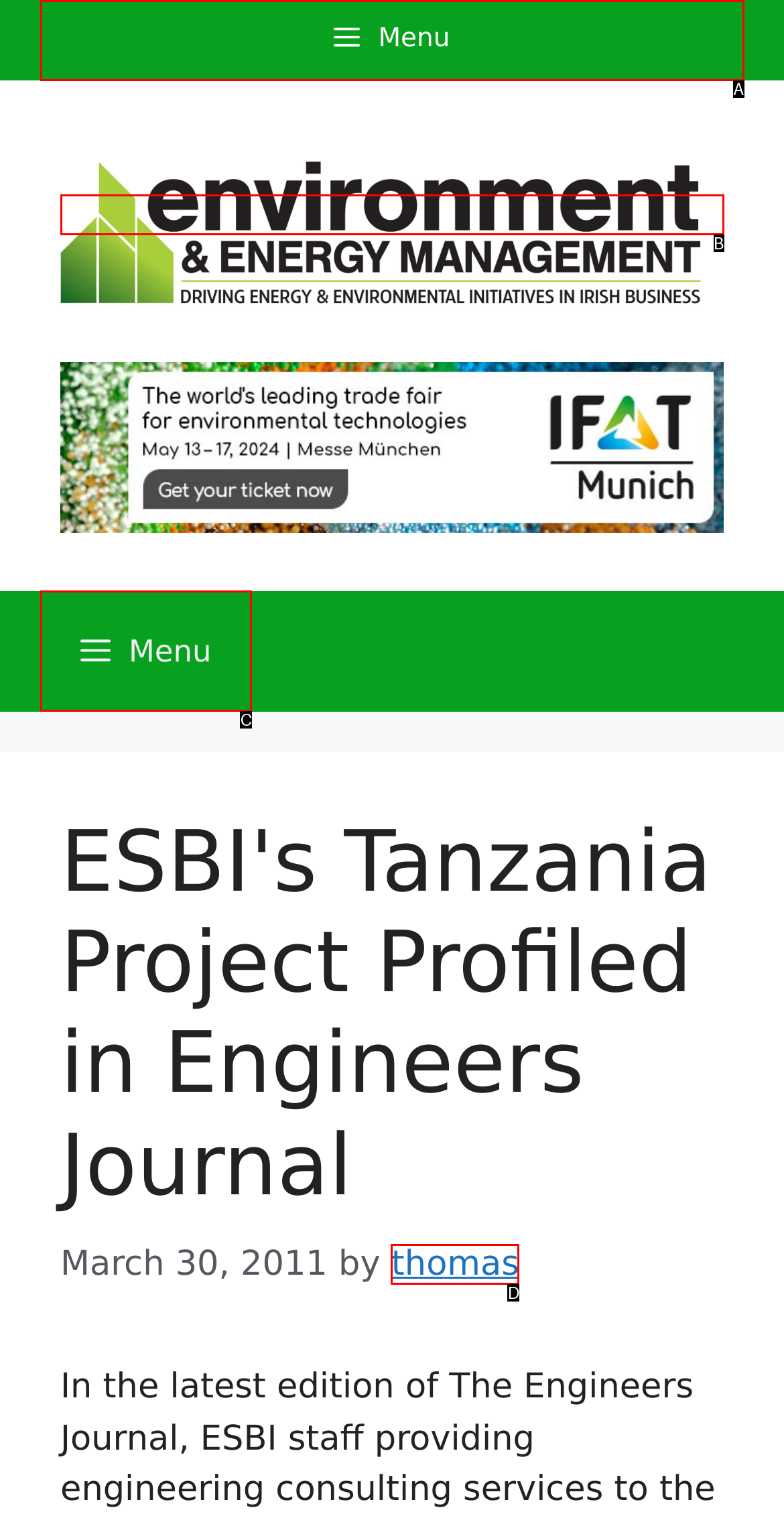Select the HTML element that corresponds to the description: Menu. Answer with the letter of the matching option directly from the choices given.

A